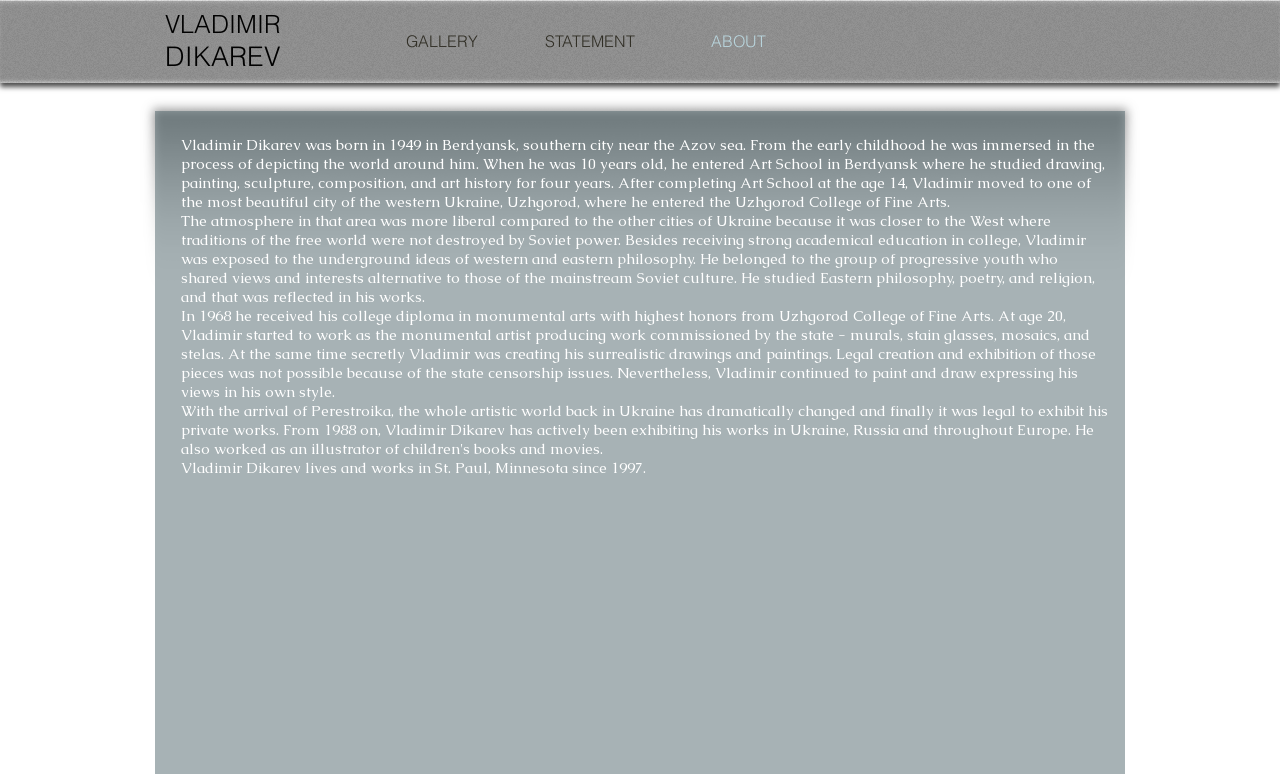Where did Vladimir Dikarev enter Art School?
Please answer the question with a detailed response using the information from the screenshot.

According to the StaticText element, Vladimir Dikarev entered Art School in Berdyansk when he was 10 years old.